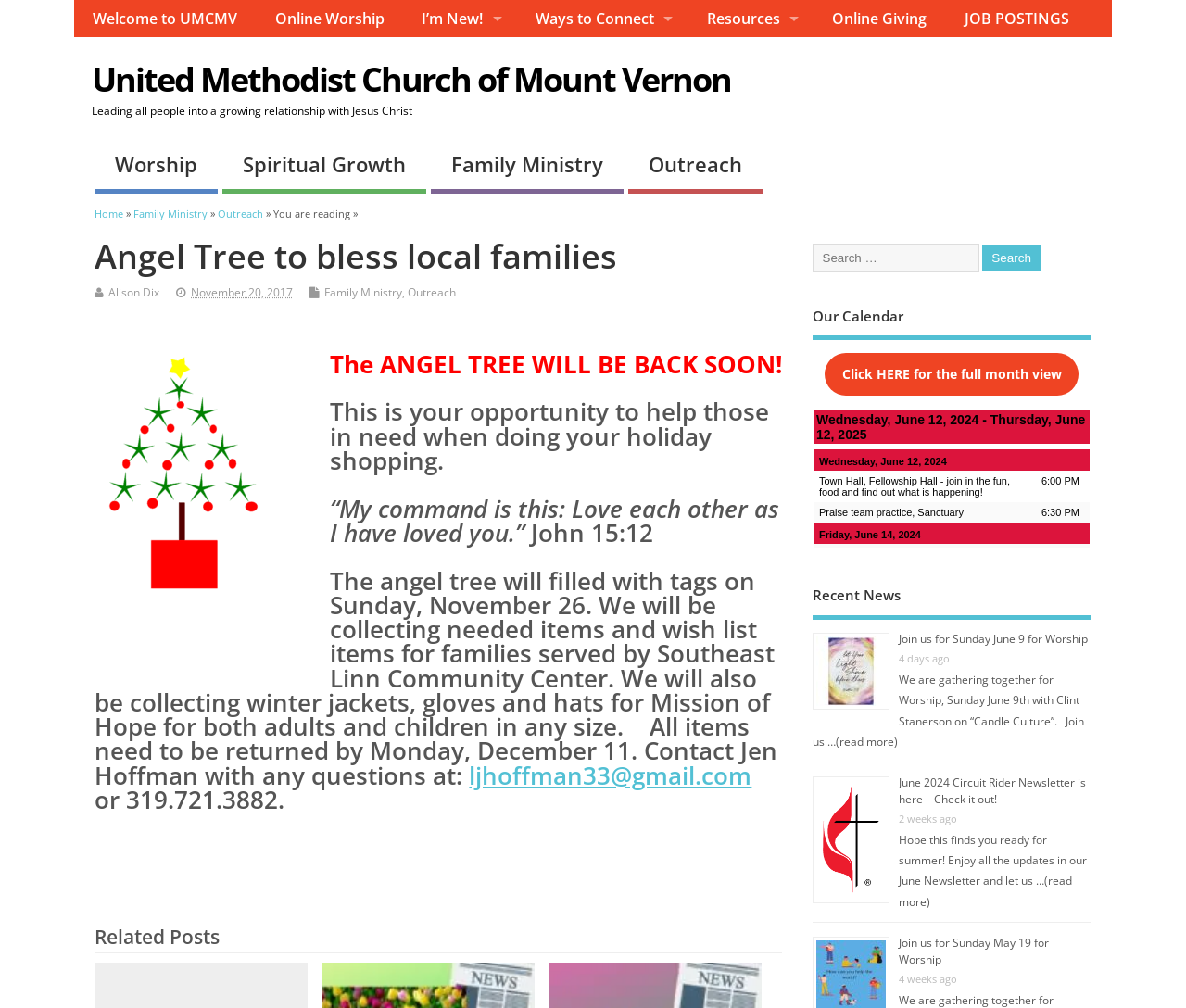Please provide a comprehensive response to the question below by analyzing the image: 
Who is the contact person for the Angel Tree?

I found the answer by reading the text 'Contact Jen Hoffman with any questions at: ljhoffman33@gmail.com or 319.721.3882.' with ID 470, which is a child element of the root element. This text is describing the contact person for the Angel Tree.